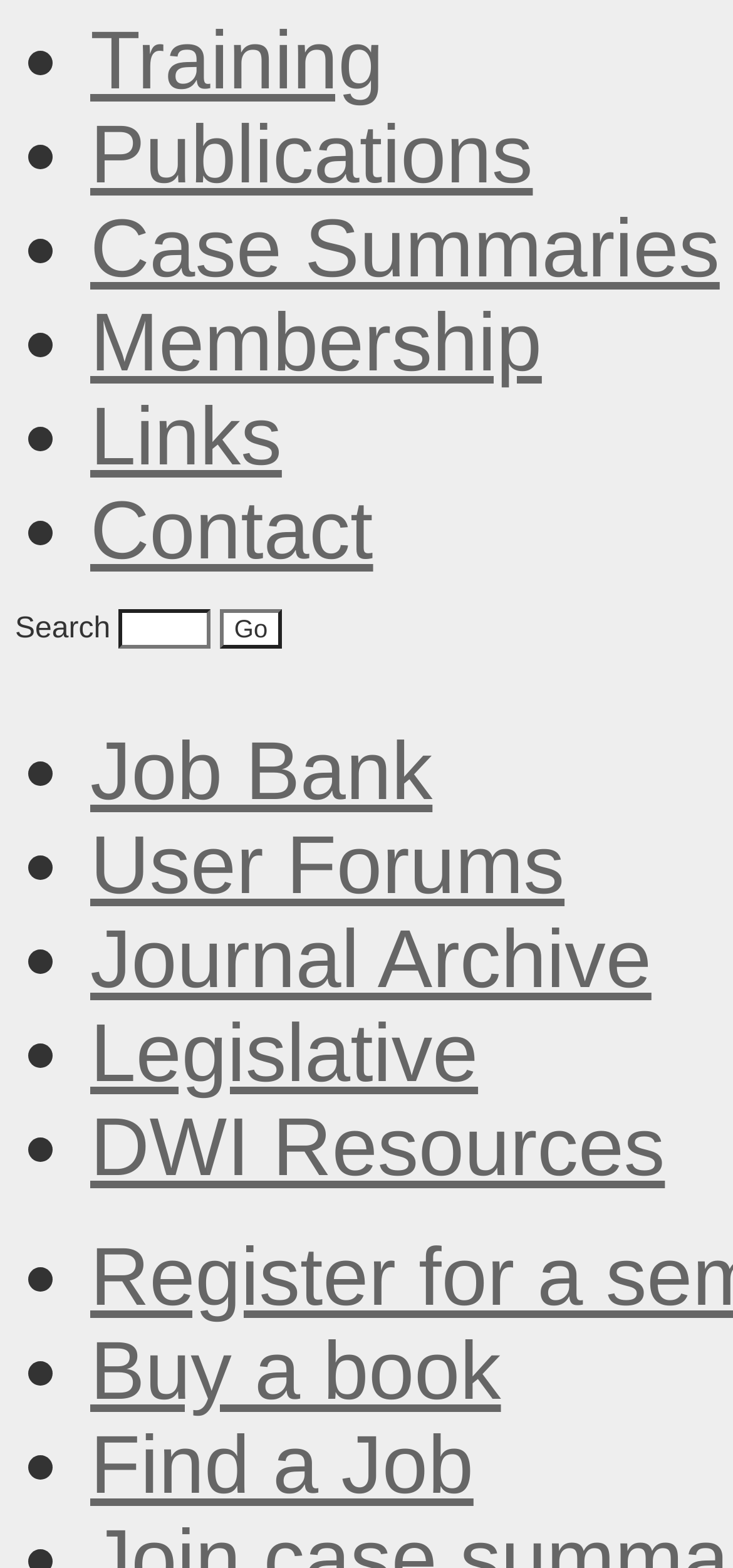Provide a one-word or one-phrase answer to the question:
What is the last link on the webpage?

Find a Job